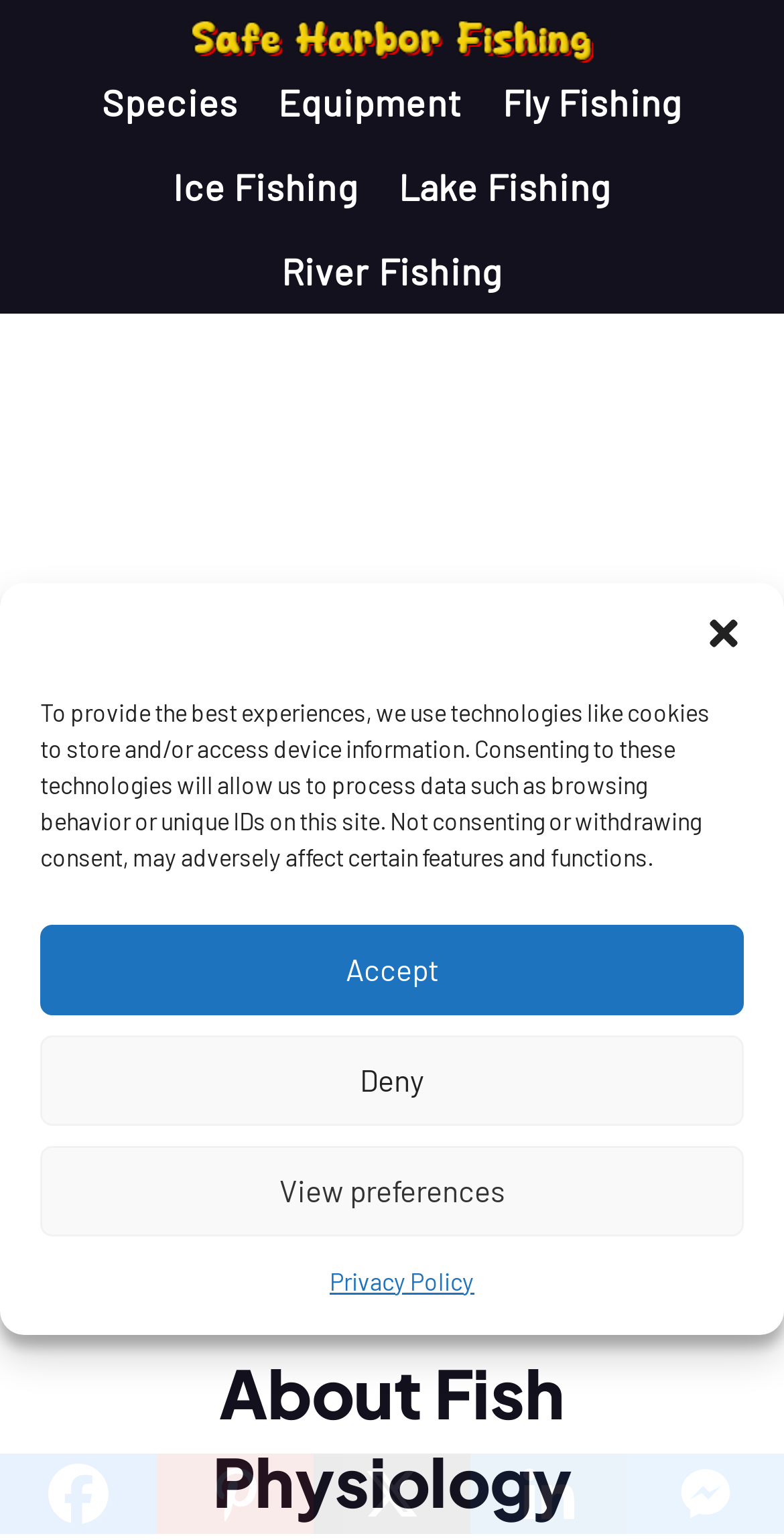Answer the question in a single word or phrase:
How many navigation menus are present on the webpage?

2